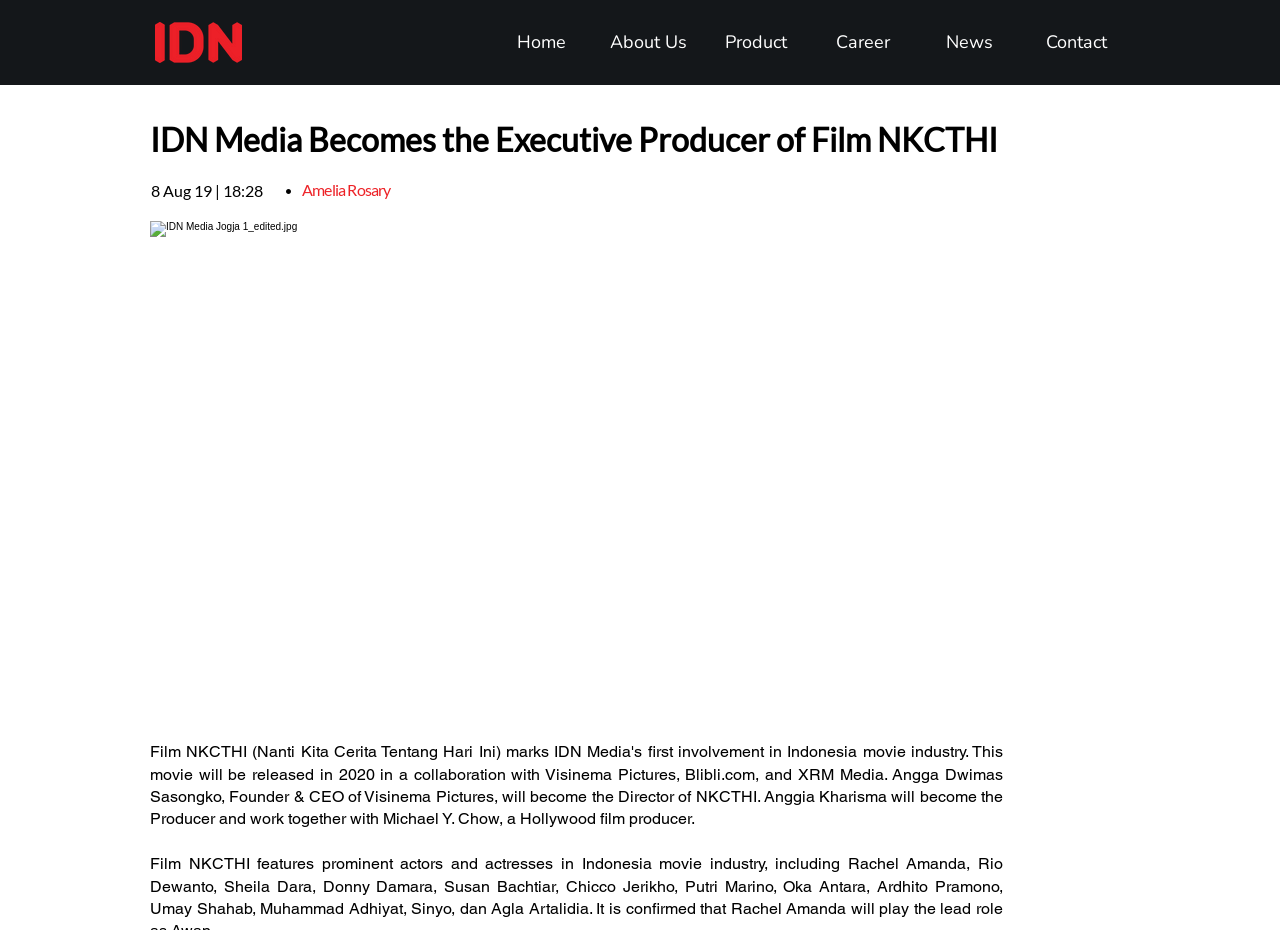Given the following UI element description: "News", find the bounding box coordinates in the webpage screenshot.

[0.716, 0.019, 0.799, 0.071]